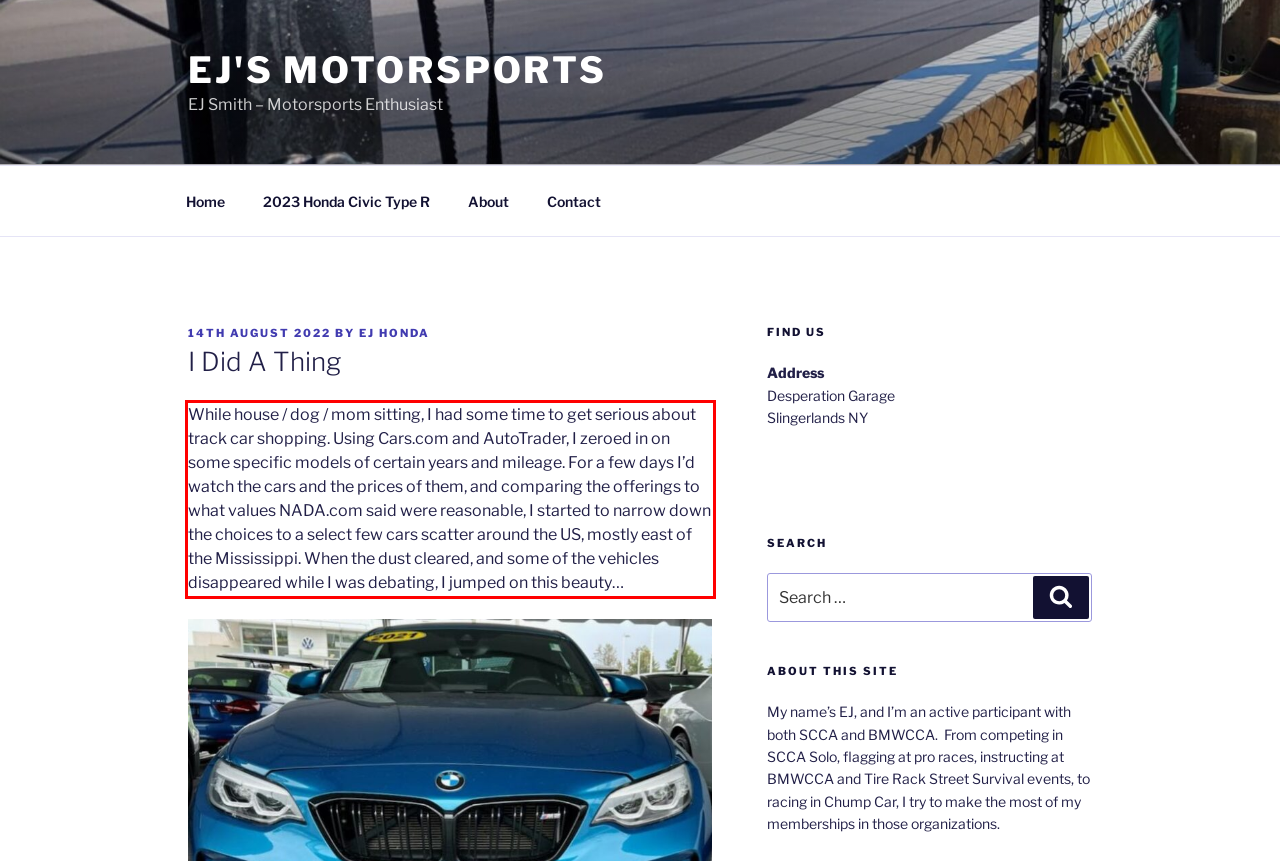Within the screenshot of the webpage, locate the red bounding box and use OCR to identify and provide the text content inside it.

While house / dog / mom sitting, I had some time to get serious about track car shopping. Using Cars.com and AutoTrader, I zeroed in on some specific models of certain years and mileage. For a few days I’d watch the cars and the prices of them, and comparing the offerings to what values NADA.com said were reasonable, I started to narrow down the choices to a select few cars scatter around the US, mostly east of the Mississippi. When the dust cleared, and some of the vehicles disappeared while I was debating, I jumped on this beauty…